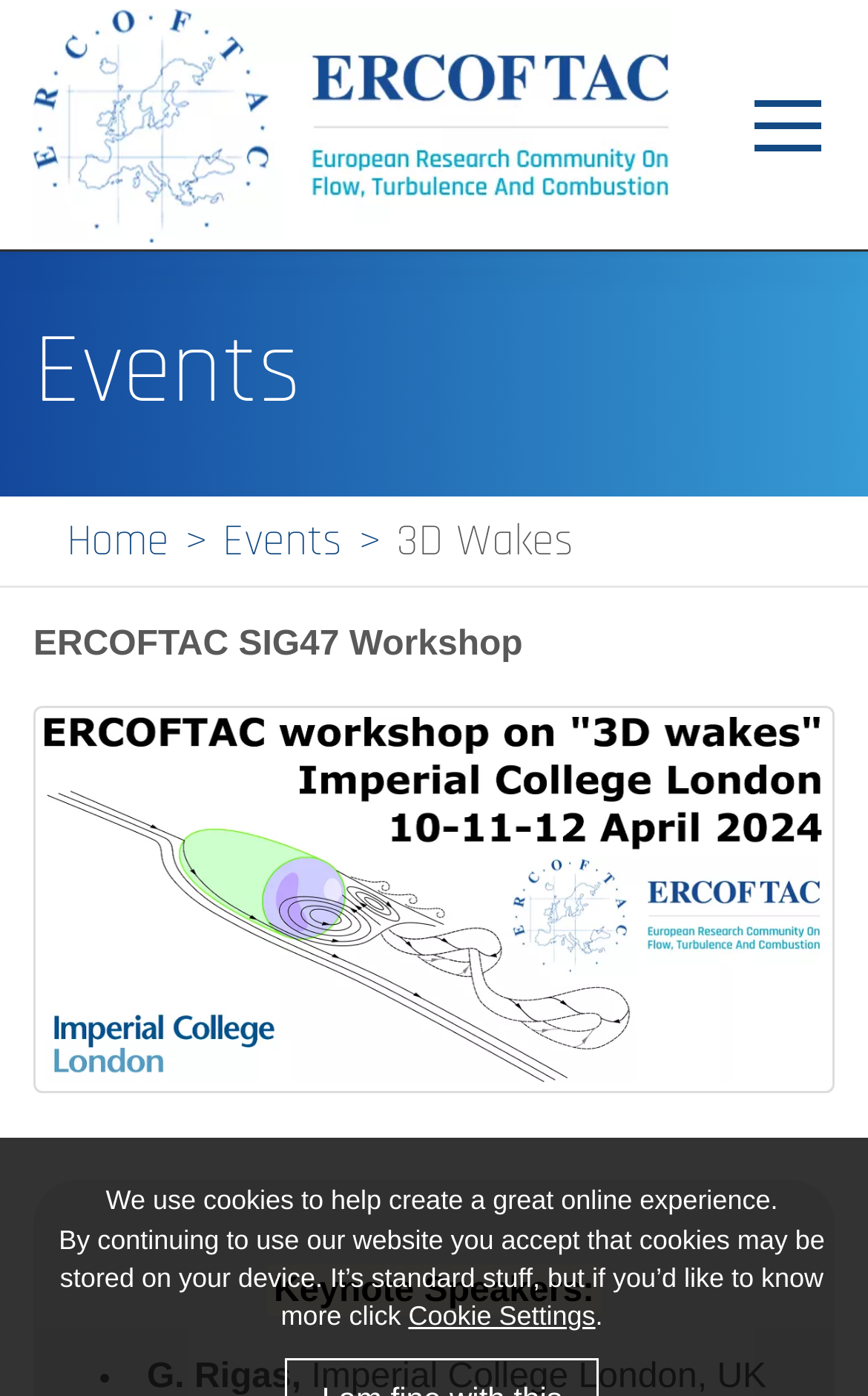What is the text on the top-left corner of the webpage?
Based on the image content, provide your answer in one word or a short phrase.

ERCOFTAC - 3D Wakes